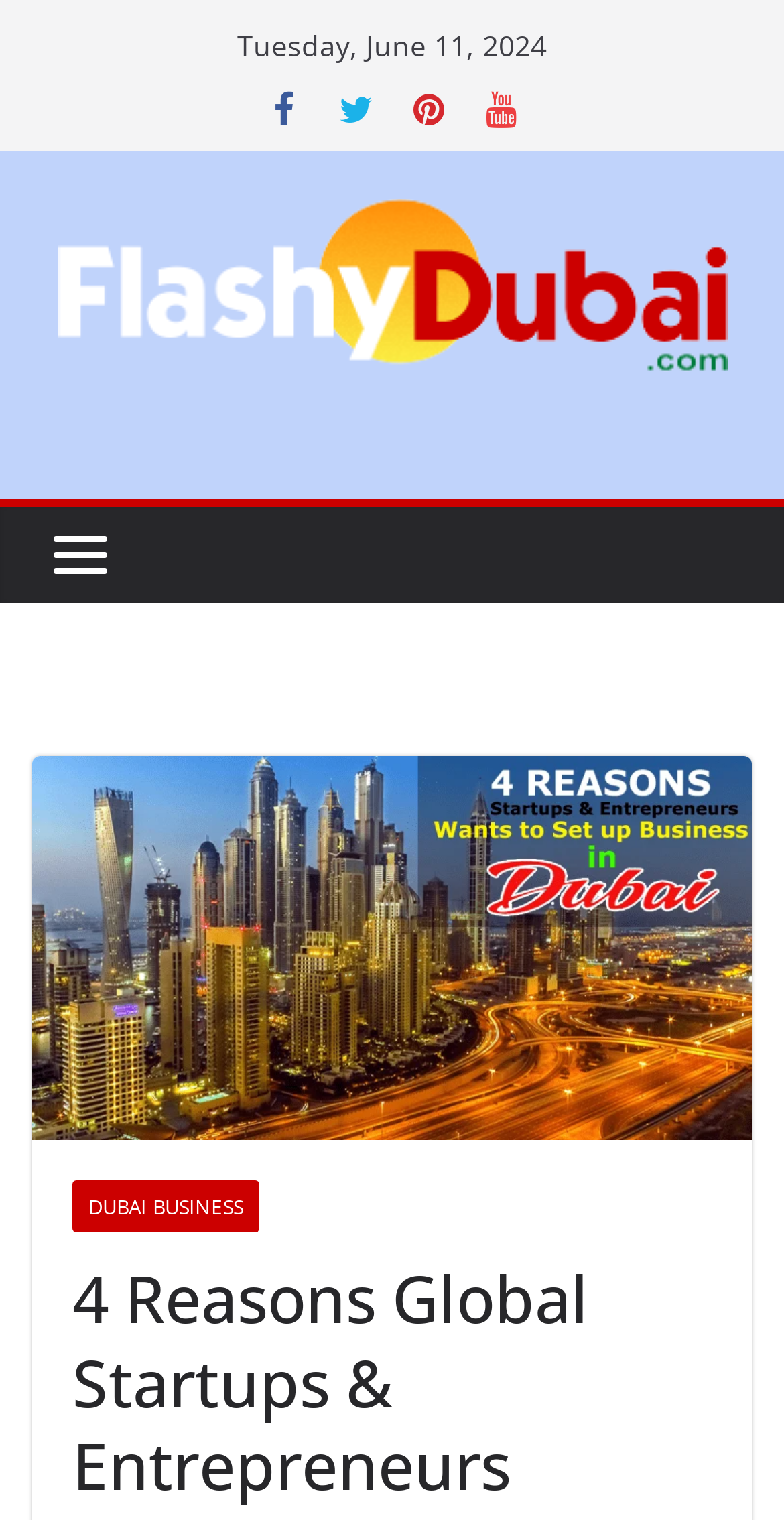Based on the element description, predict the bounding box coordinates (top-left x, top-left y, bottom-right x, bottom-right y) for the UI element in the screenshot: alt="FlashyDubai.com"

[0.073, 0.131, 0.927, 0.245]